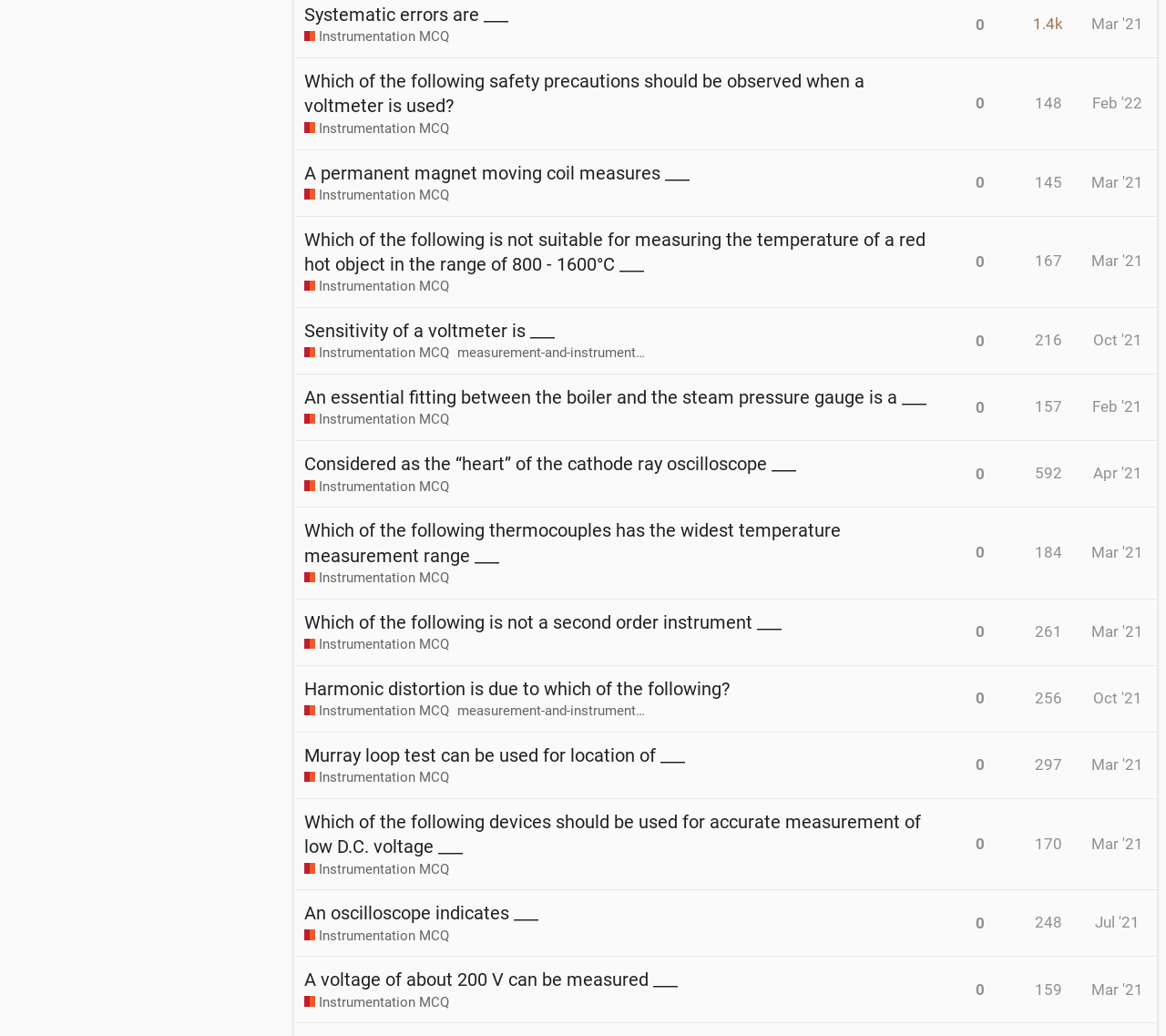How many times has the fifth question been viewed?
From the screenshot, provide a brief answer in one word or phrase.

216